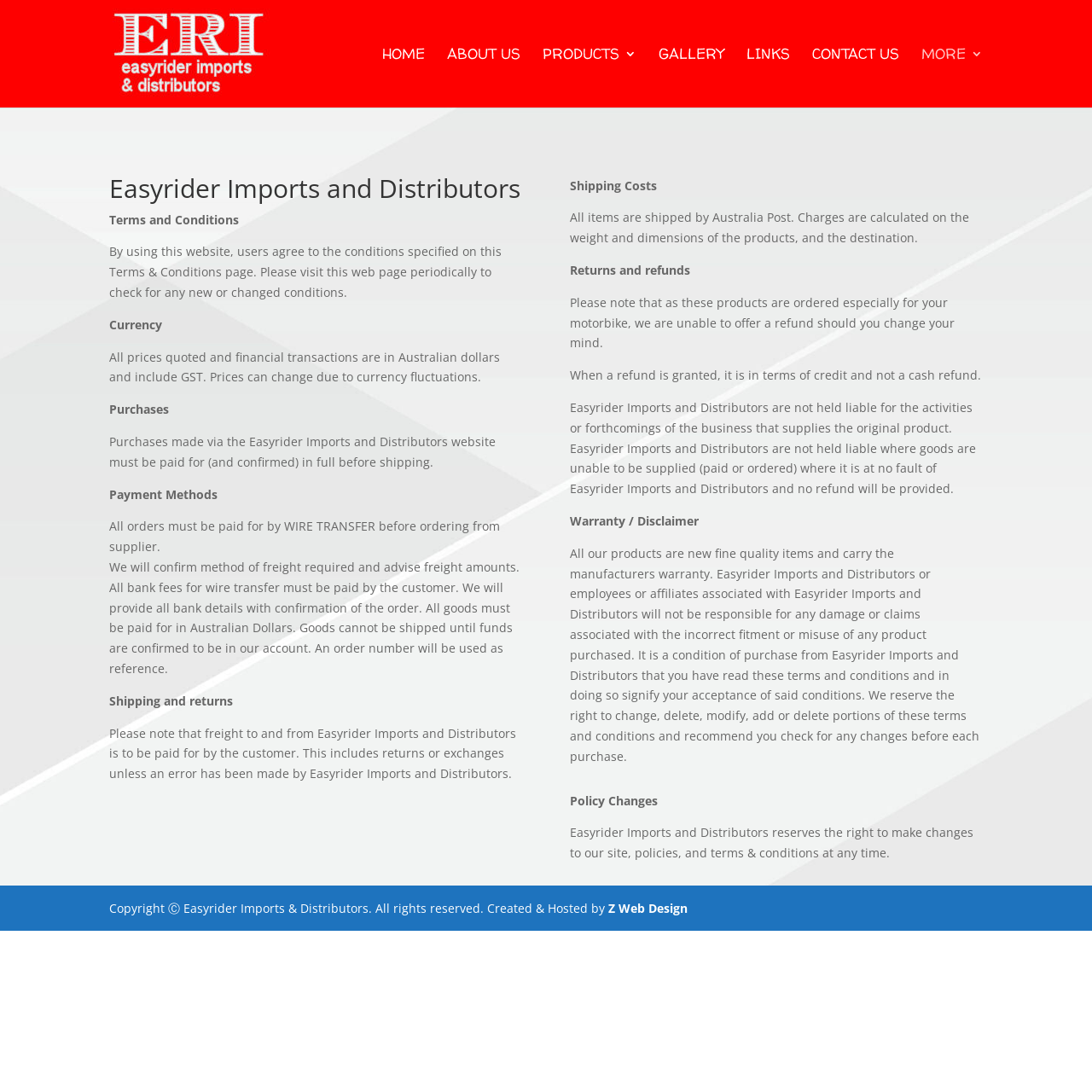Identify the bounding box coordinates for the element you need to click to achieve the following task: "Click on Easyrider Imports". Provide the bounding box coordinates as four float numbers between 0 and 1, in the form [left, top, right, bottom].

[0.103, 0.04, 0.247, 0.055]